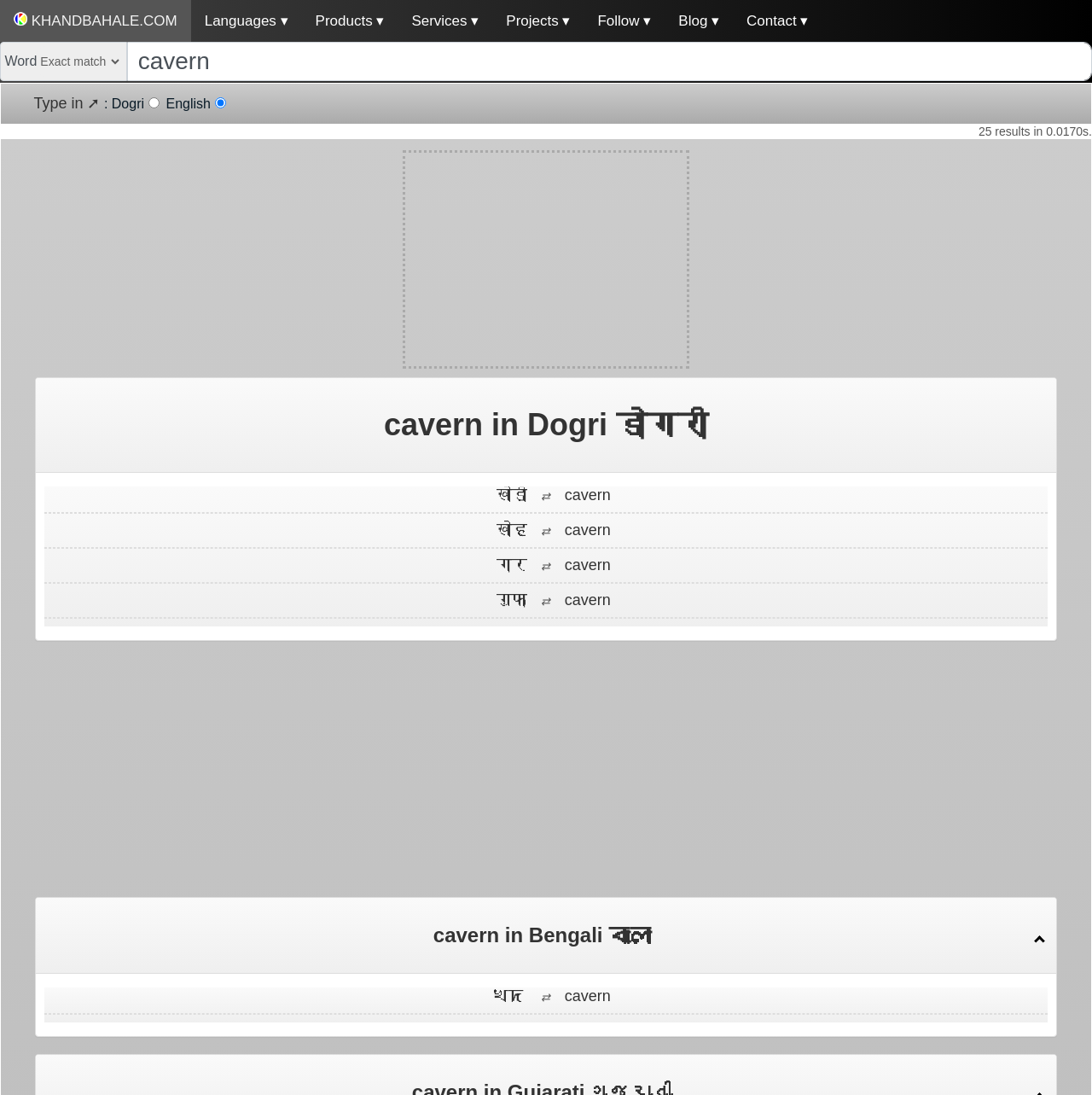Determine the bounding box coordinates of the element that should be clicked to execute the following command: "Type in a word".

[0.116, 0.038, 1.0, 0.074]